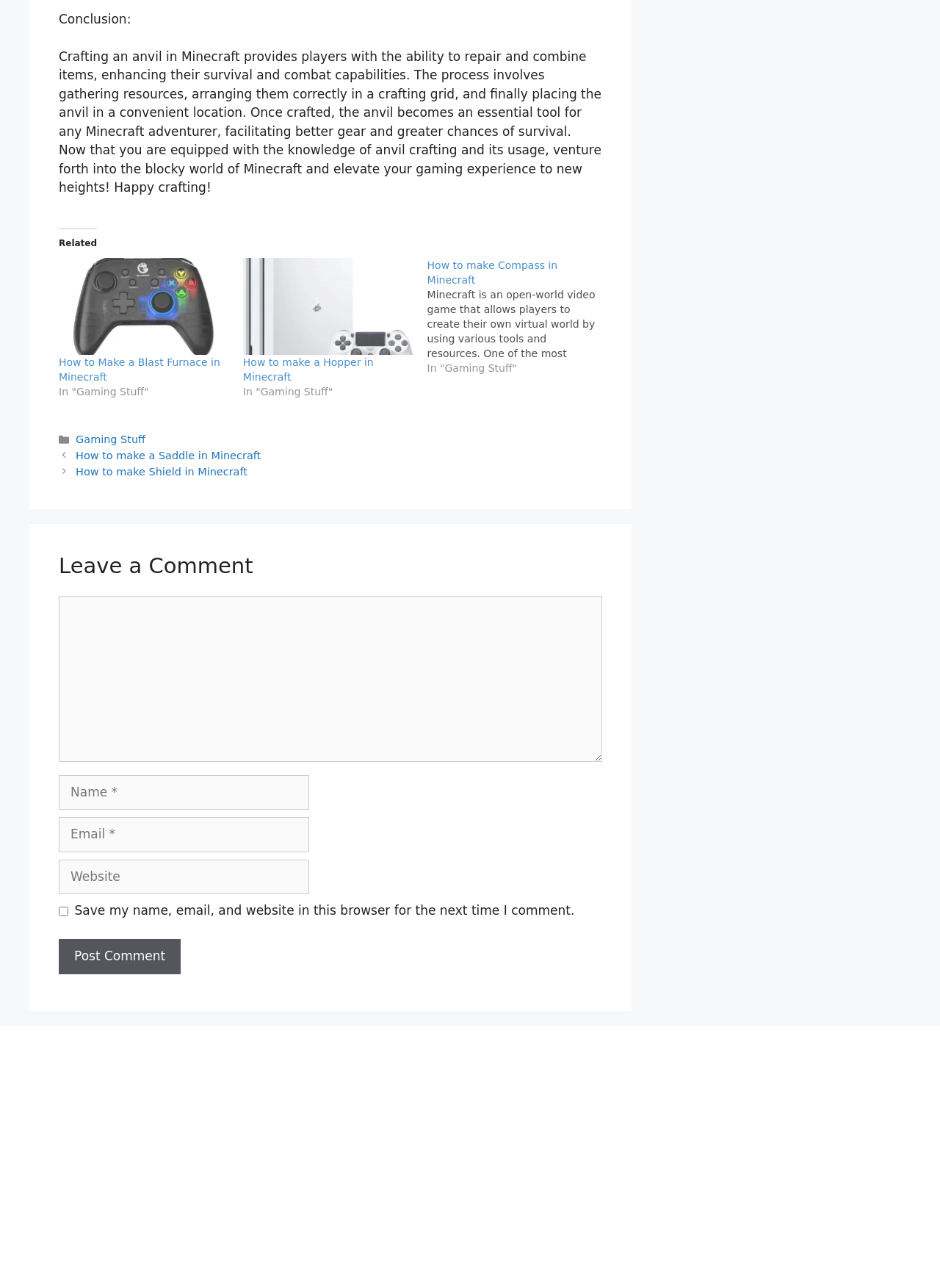Please specify the bounding box coordinates of the area that should be clicked to accomplish the following instruction: "Click on 'How to make a Hopper in Minecraft'". The coordinates should consist of four float numbers between 0 and 1, i.e., [left, top, right, bottom].

[0.258, 0.276, 0.397, 0.297]